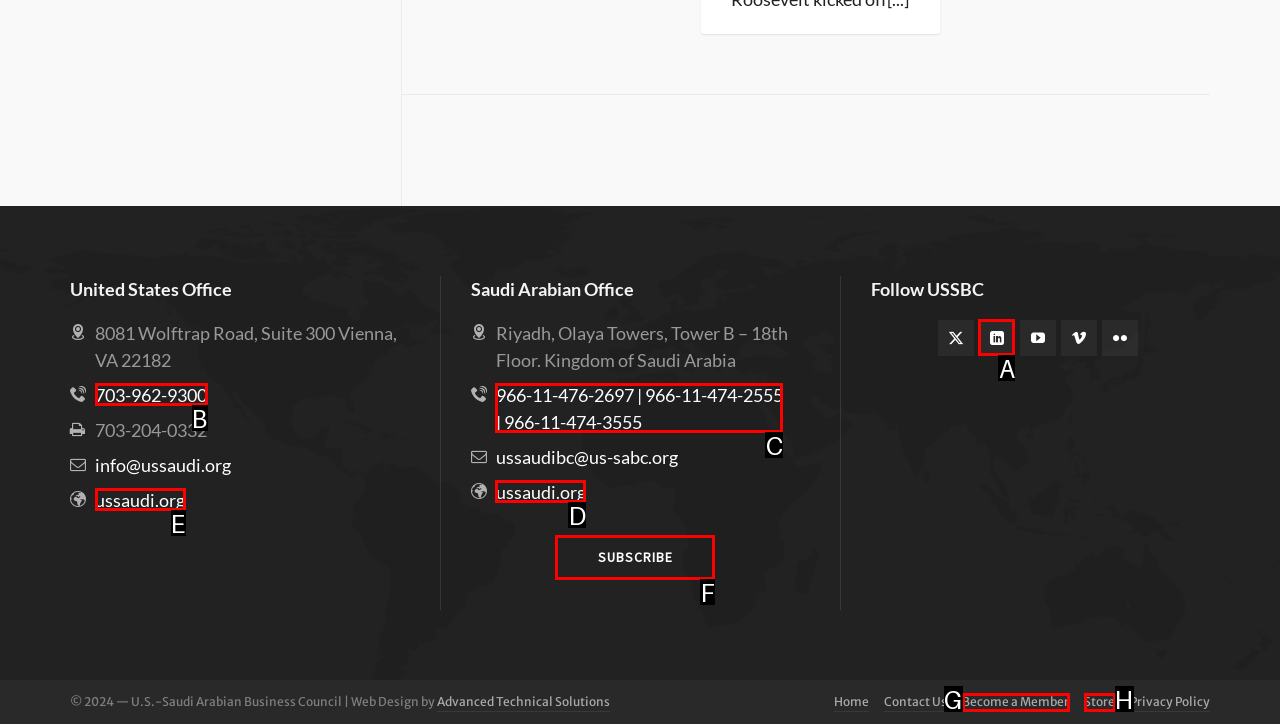Looking at the description: aria-label="linkedin", identify which option is the best match and respond directly with the letter of that option.

A